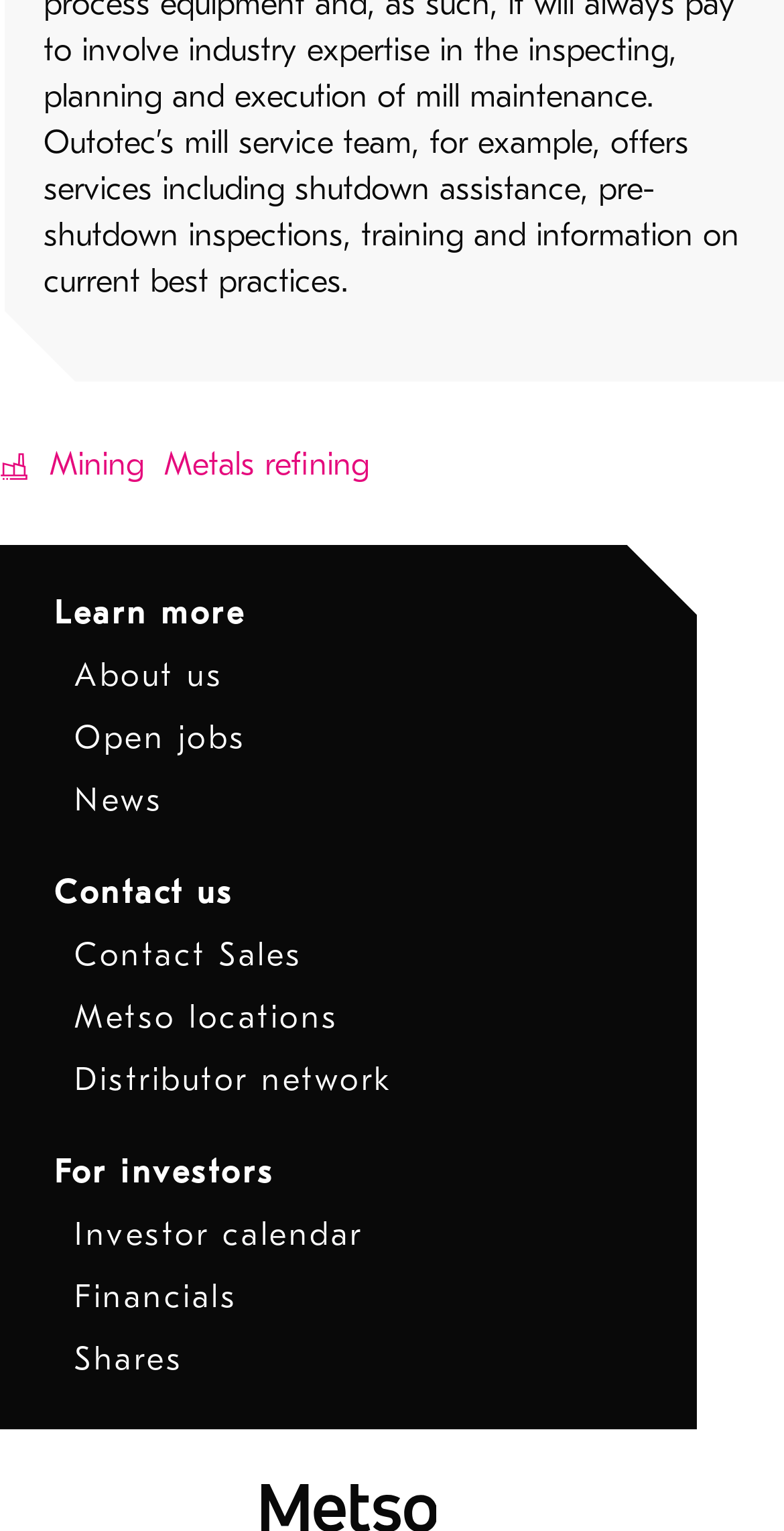Identify and provide the bounding box coordinates of the UI element described: "For investors". The coordinates should be formatted as [left, top, right, bottom], with each number being a float between 0 and 1.

[0.069, 0.754, 0.35, 0.777]